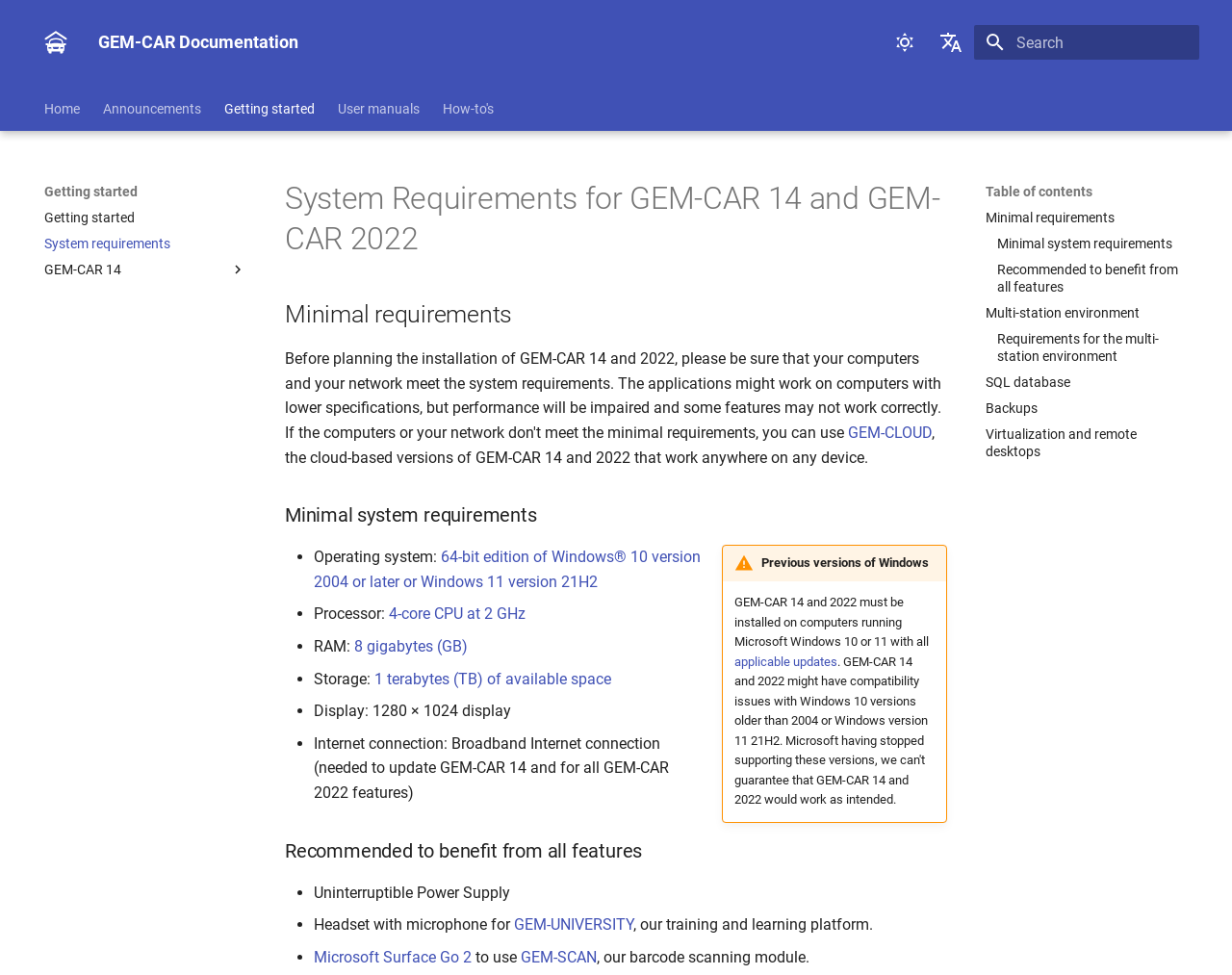Based on the image, give a detailed response to the question: What is the recommended operating system for GEM-CAR 14 and 2022?

According to the system requirements section, GEM-CAR 14 and 2022 must be installed on computers running Microsoft Windows 10 version 2004 or later or Windows 11 version 21H2, which implies that a 64-bit edition of Windows 10 or 11 is recommended.